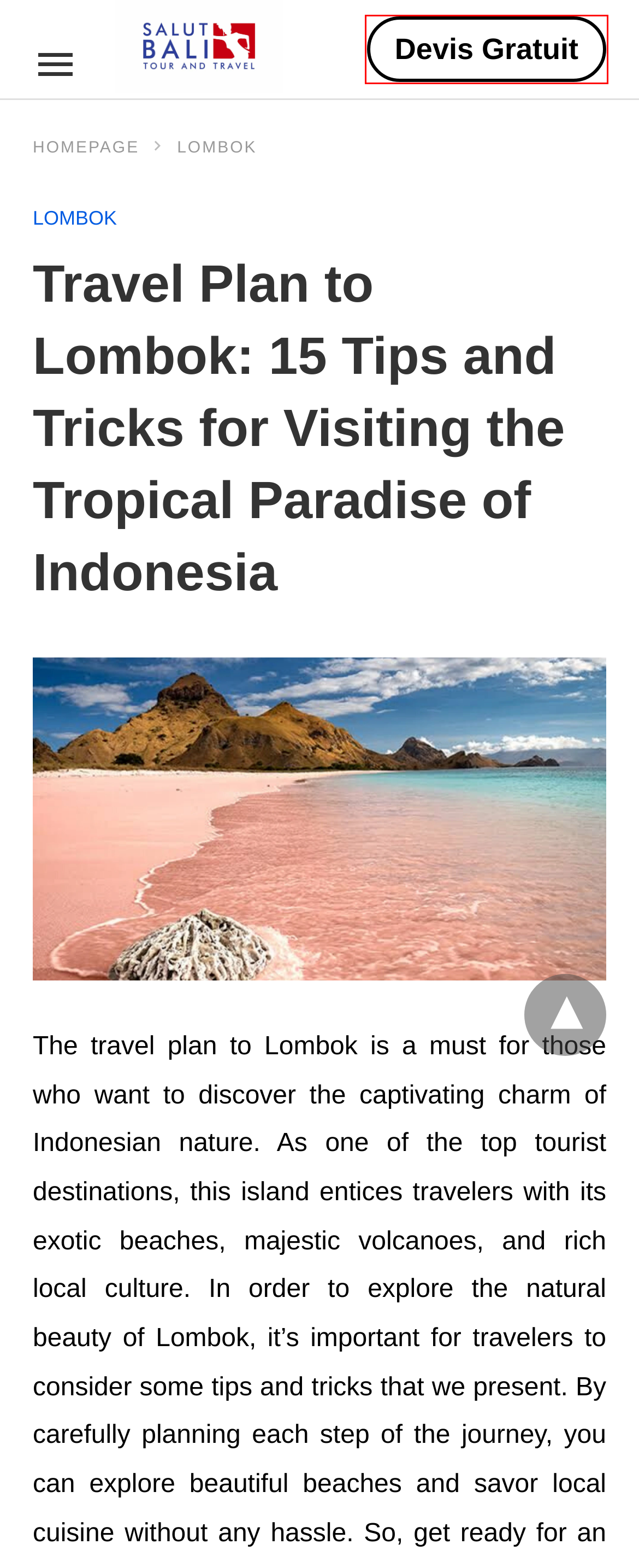Look at the screenshot of the webpage and find the element within the red bounding box. Choose the webpage description that best fits the new webpage that will appear after clicking the element. Here are the candidates:
A. Local Experience Archives - Salut Bali Tour and Travel
B. Lombok Archives - Salut Bali Tour and Travel
C. Cultural Respect Archives - Salut Bali Tour and Travel
D. Local Cuisine Archives - Salut Bali Tour and Travel
E. Culinary Tour in Lombok and Gili : 7 Local Culinary
F. Devis Gratuit - Salut Bali
G. Mount Rinjani Archives - Salut Bali Tour and Travel
H. Sasak Market Archives - Salut Bali Tour and Travel

F